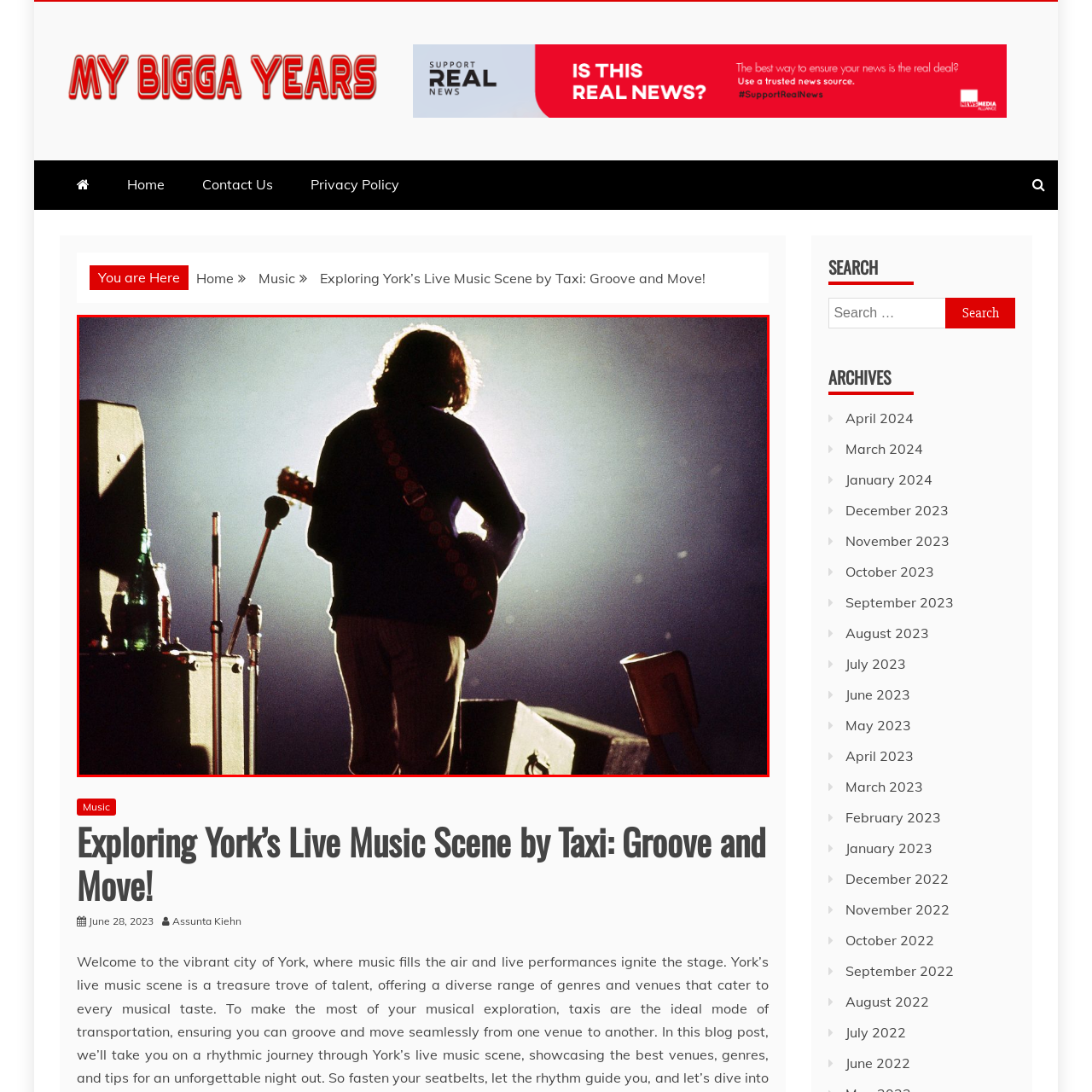Write a thorough description of the contents of the image marked by the red outline.

The image depicts a musician silhouetted against a dramatic, illuminated background, creating a striking contrast that draws the viewer's attention. The artist, standing with a guitar in hand, is framed by equipment, including amplifiers and a microphone stand, hinting at a live performance atmosphere. The soft lighting envelops the figure, casting a warm glow and emphasizing the contours of the musician's posture, evoking a sense of creativity and passion associated with live music. This visual encapsulates the vibrant energy of York’s music scene, as highlighted in the context of the blog post titled "Exploring York’s Live Music Scene by Taxi: Groove and Move!" which reflects on the rich cultural tapestry and live performance experiences available in the city.